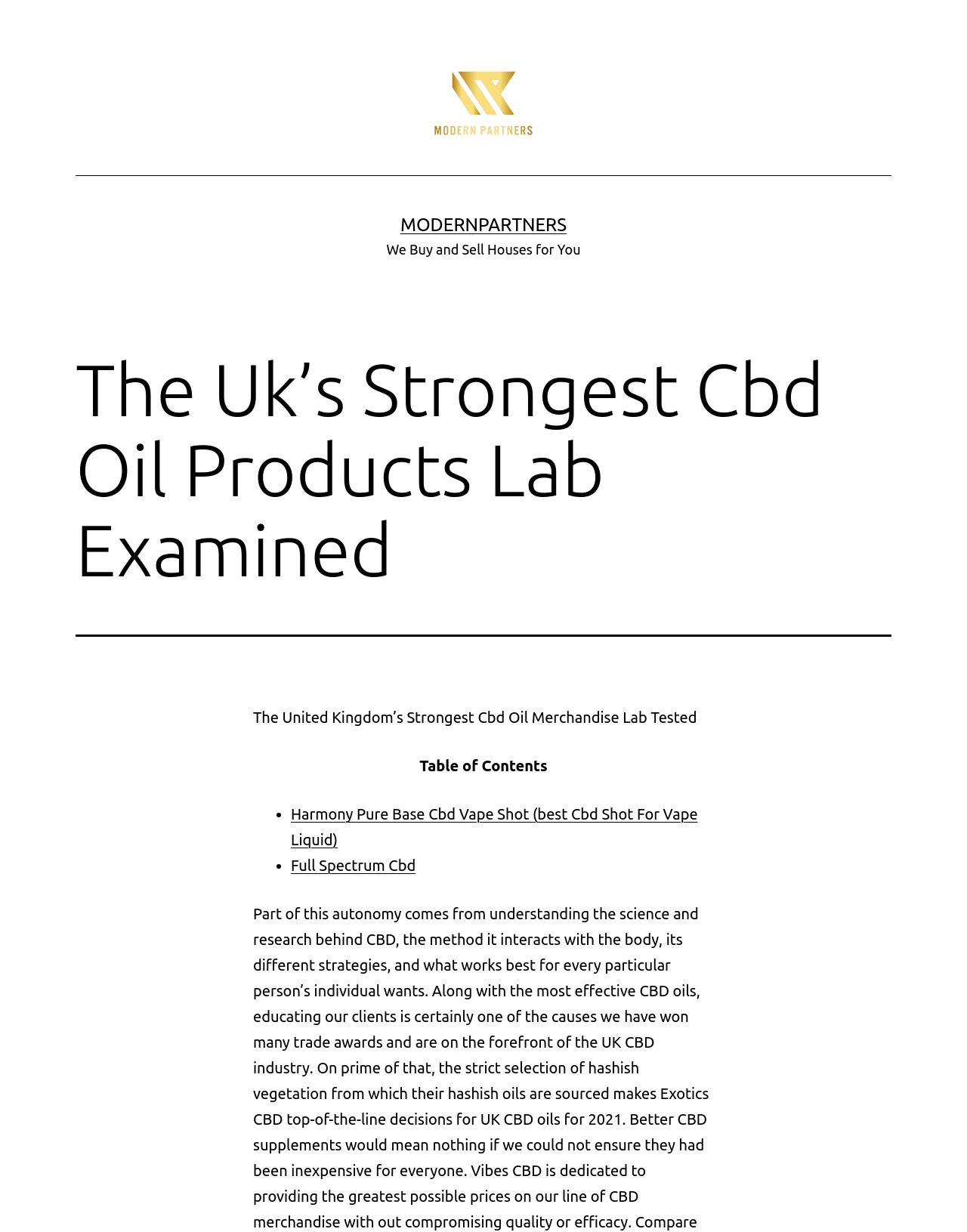Extract the bounding box coordinates of the UI element described by: "Modernpartners". The coordinates should include four float numbers ranging from 0 to 1, e.g., [left, top, right, bottom].

[0.414, 0.174, 0.586, 0.191]